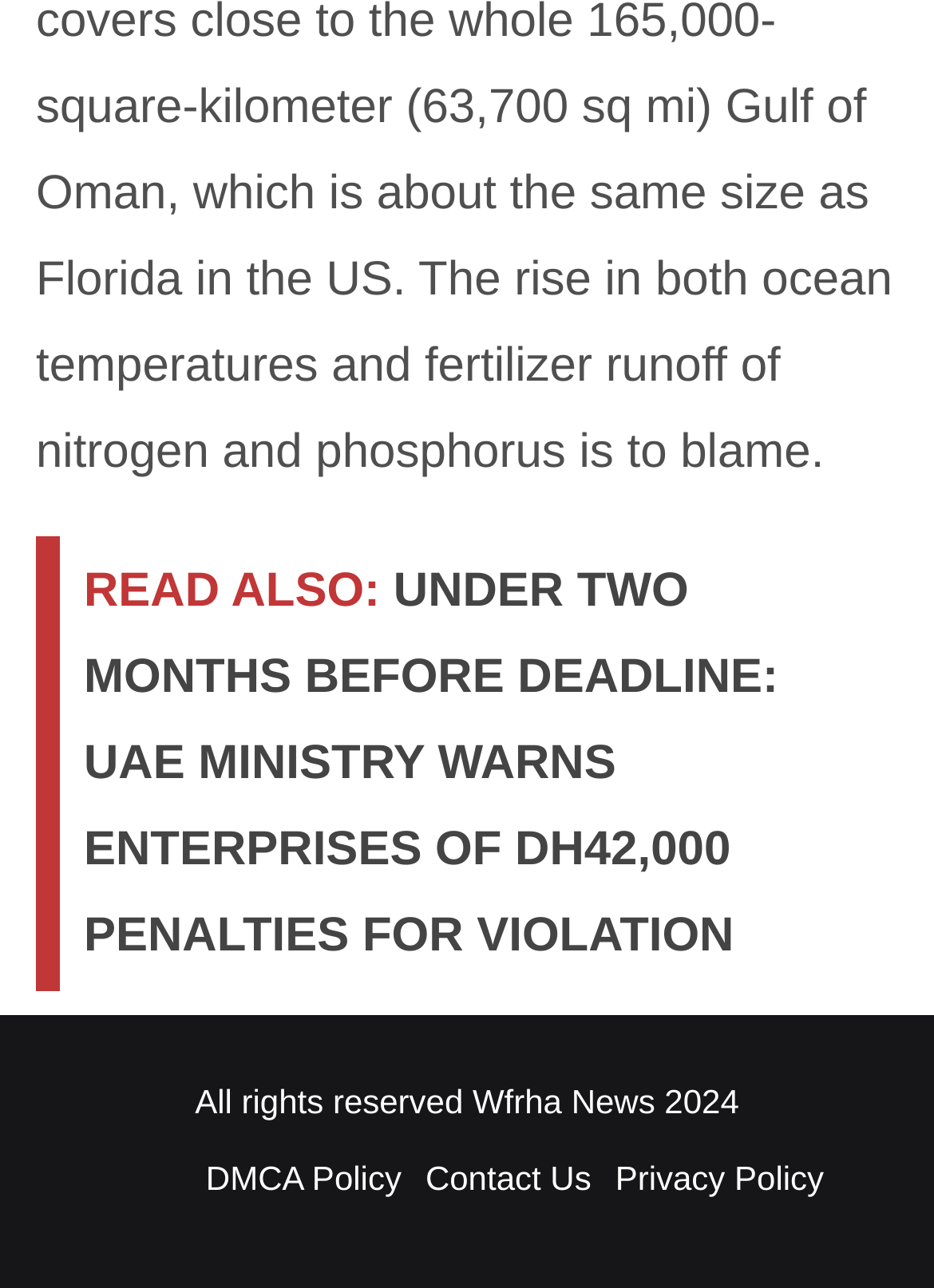Give a succinct answer to this question in a single word or phrase: 
What is the position of the copyright information?

Bottom